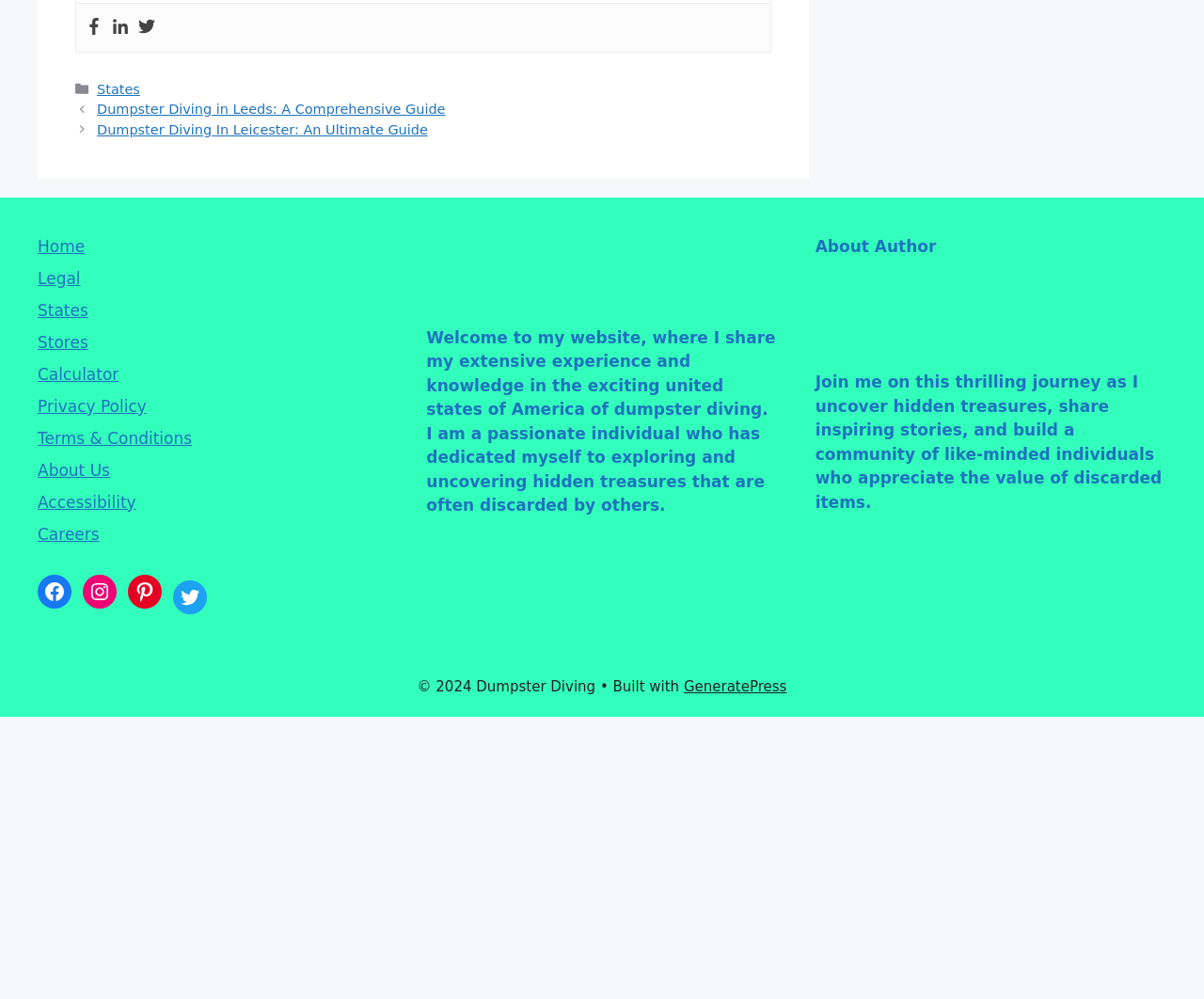Give a concise answer of one word or phrase to the question: 
What is the purpose of the website?

Sharing knowledge and experience